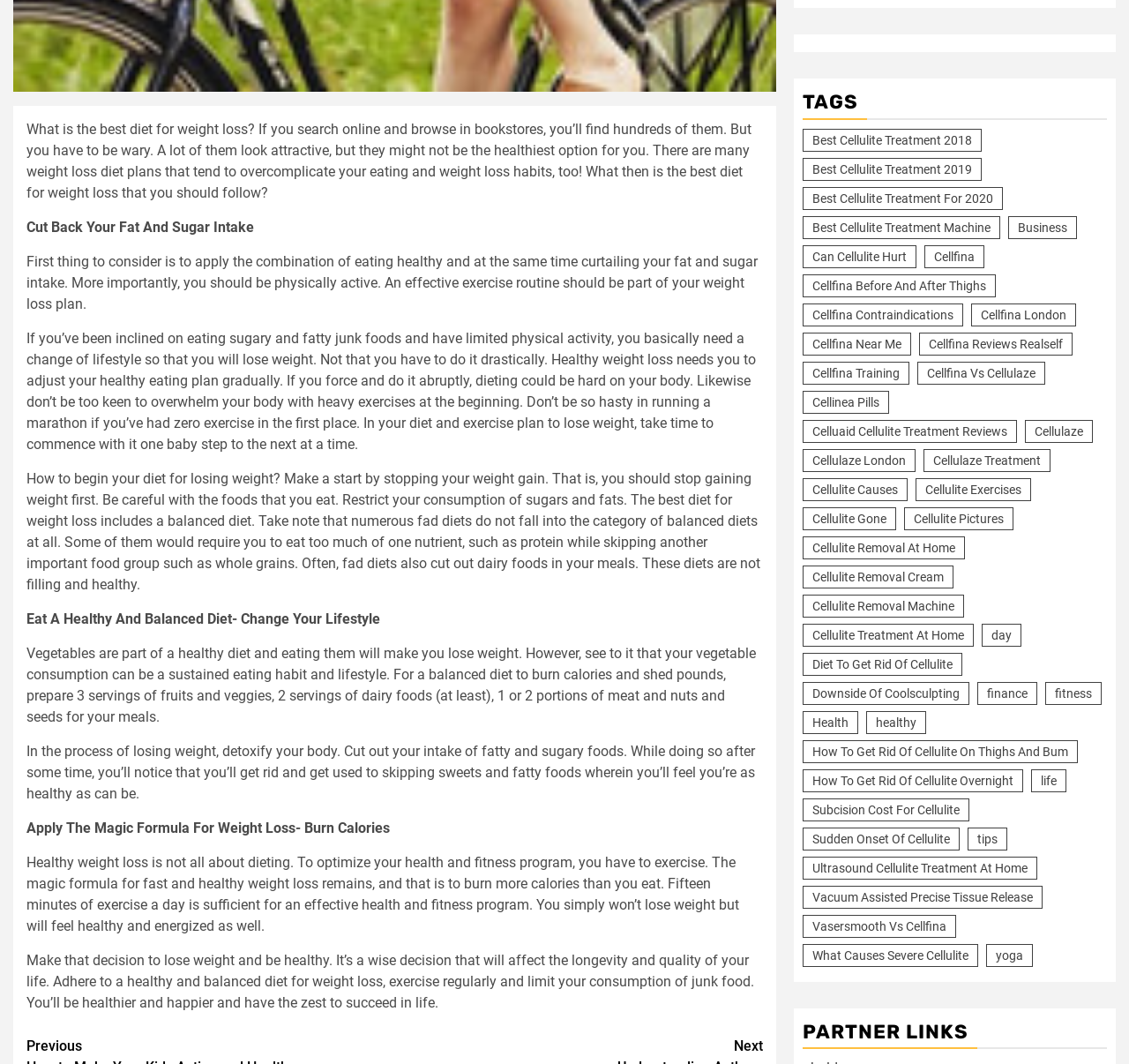Use the information in the screenshot to answer the question comprehensively: What is the magic formula for fast and healthy weight loss?

According to the webpage, the magic formula for fast and healthy weight loss is to burn more calories than you eat, which is mentioned in the ninth paragraph, emphasizing the importance of exercise in addition to dieting.